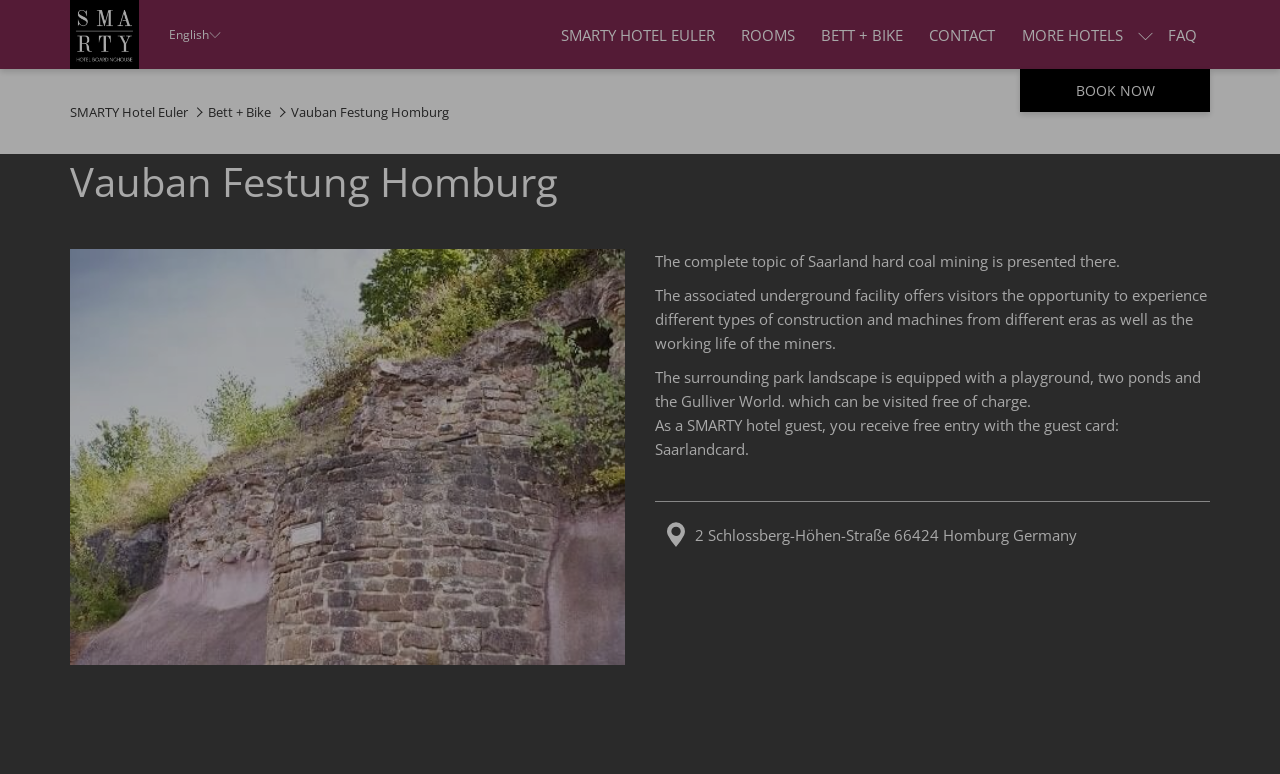Can you determine the bounding box coordinates of the area that needs to be clicked to fulfill the following instruction: "Navigate to ROOMS"?

[0.569, 0.0, 0.631, 0.089]